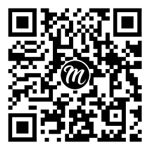Explain the image thoroughly, mentioning every notable detail.

This image features a QR code prominently displayed in a square format. The QR code contains various geometric patterns and is centered around a stylized letter "m" within a circular emblem. The design indicates that it can be scanned by a smartphone or QR code reader, leading users to additional information or an online resource. It is likely part of a promotional campaign related to the Ugly Christmas Sweater brand or its associated offerings, such as discount codes or special deals. Scanning the code may provide the user with exclusive offers or facilitate a transaction, supporting a seamless shopping experience.